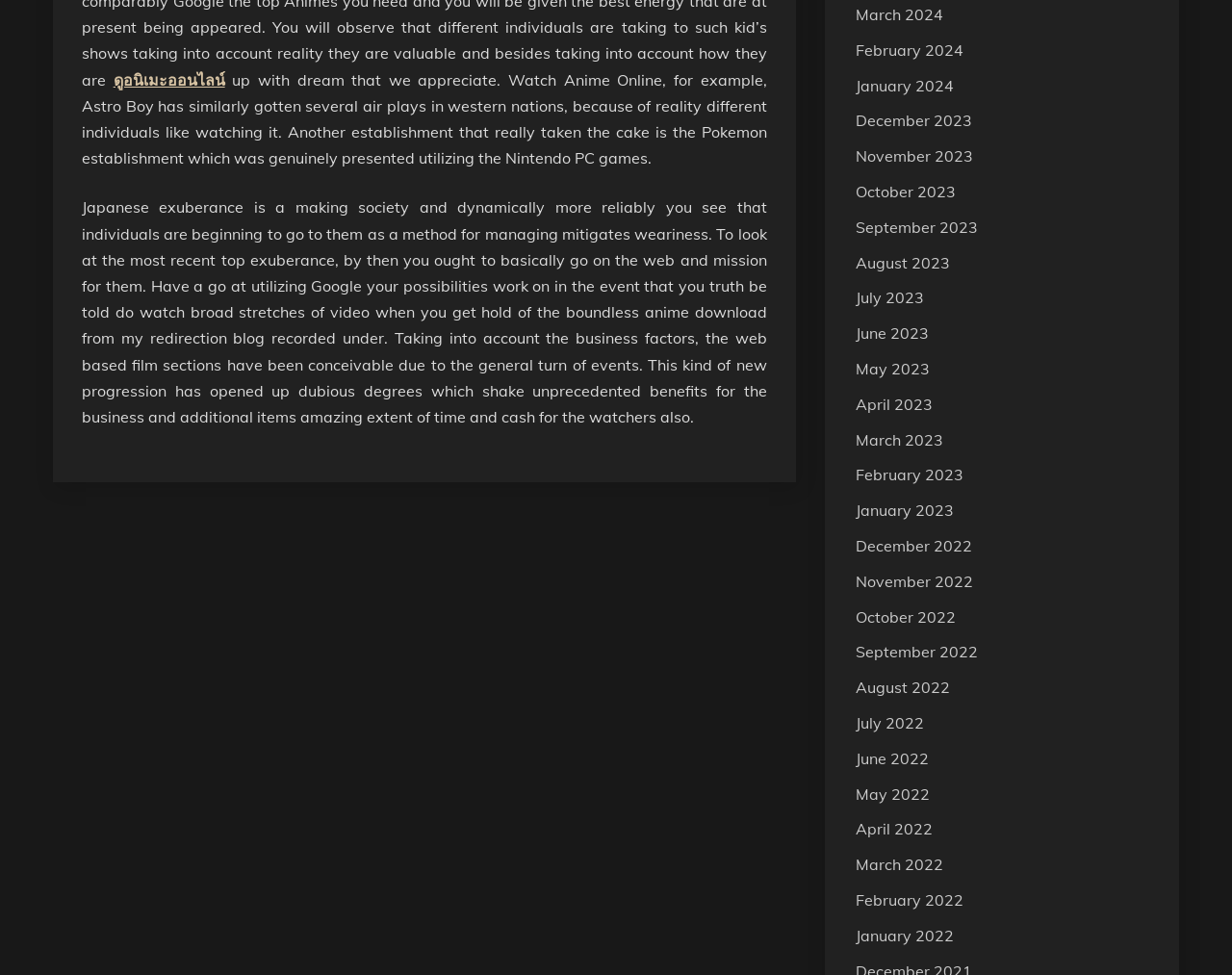Please locate the bounding box coordinates of the element that needs to be clicked to achieve the following instruction: "browse anime updates in March 2024". The coordinates should be four float numbers between 0 and 1, i.e., [left, top, right, bottom].

[0.694, 0.005, 0.765, 0.025]